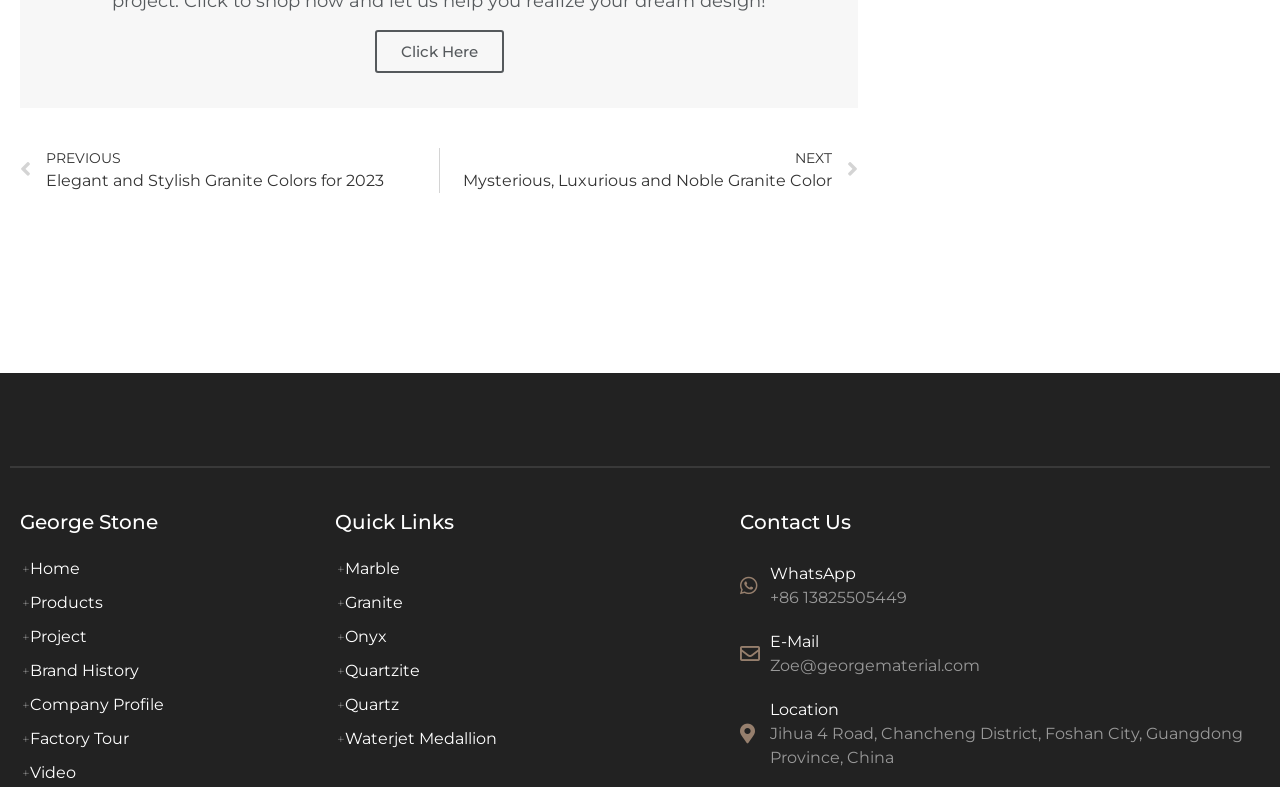Provide a one-word or short-phrase answer to the question:
What is the location of the company?

Foshan City, Guangdong Province, China